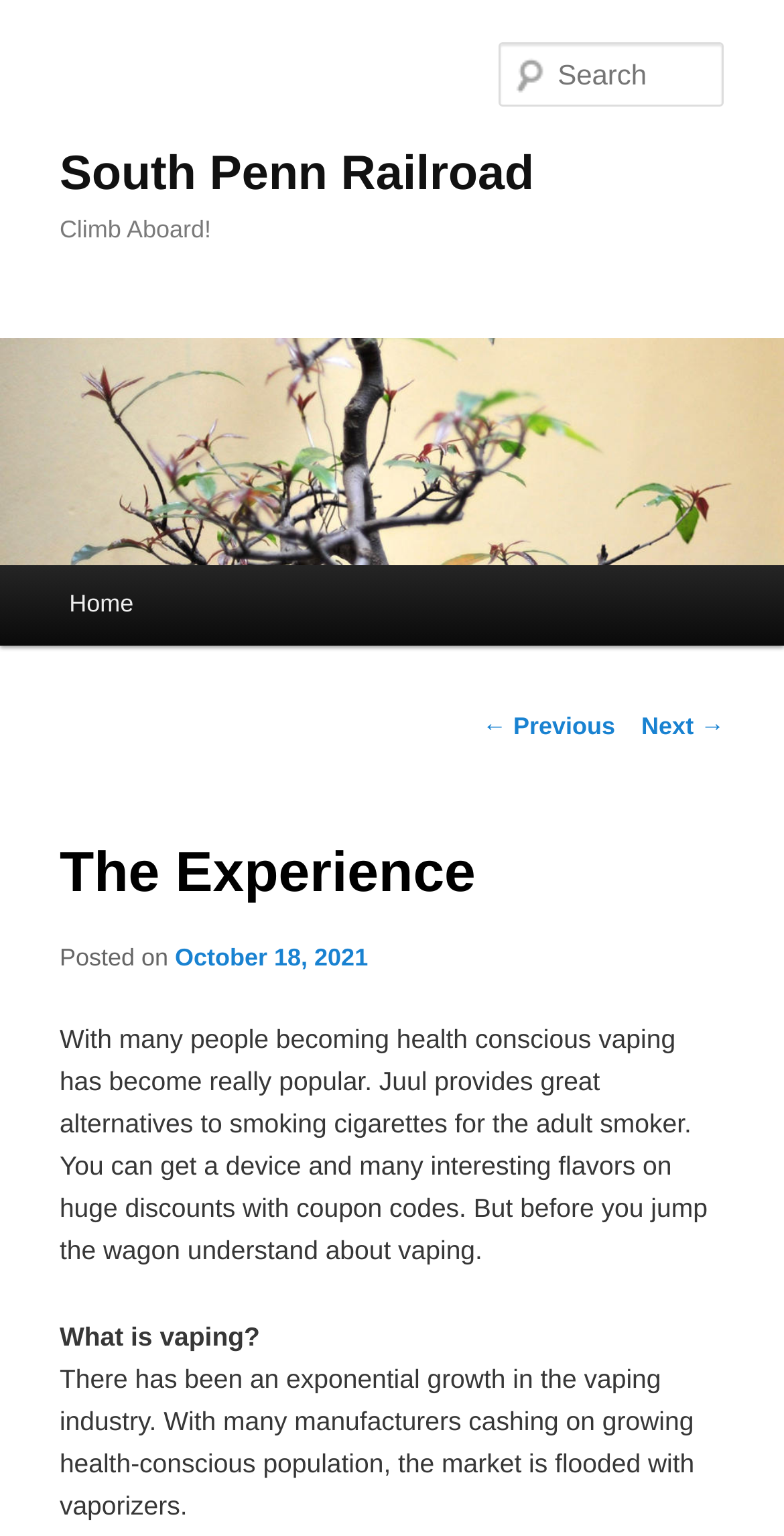What is the current trend in the vaping industry?
Please respond to the question with a detailed and informative answer.

The webpage states that there has been an exponential growth in the vaping industry, indicating that the market is rapidly expanding and more manufacturers are entering the scene.